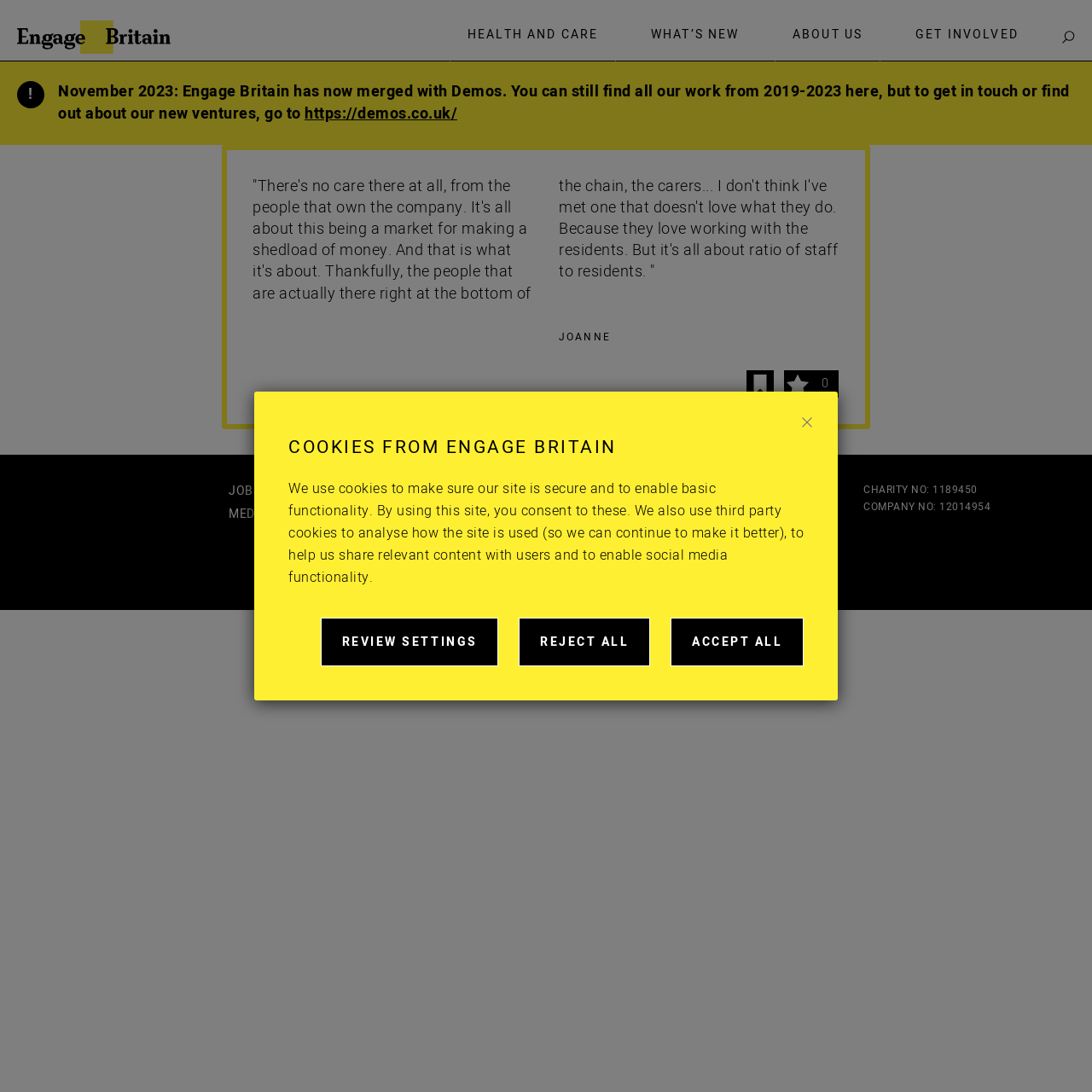What is the topic of the story?
Please provide a single word or phrase answer based on the image.

Health and care